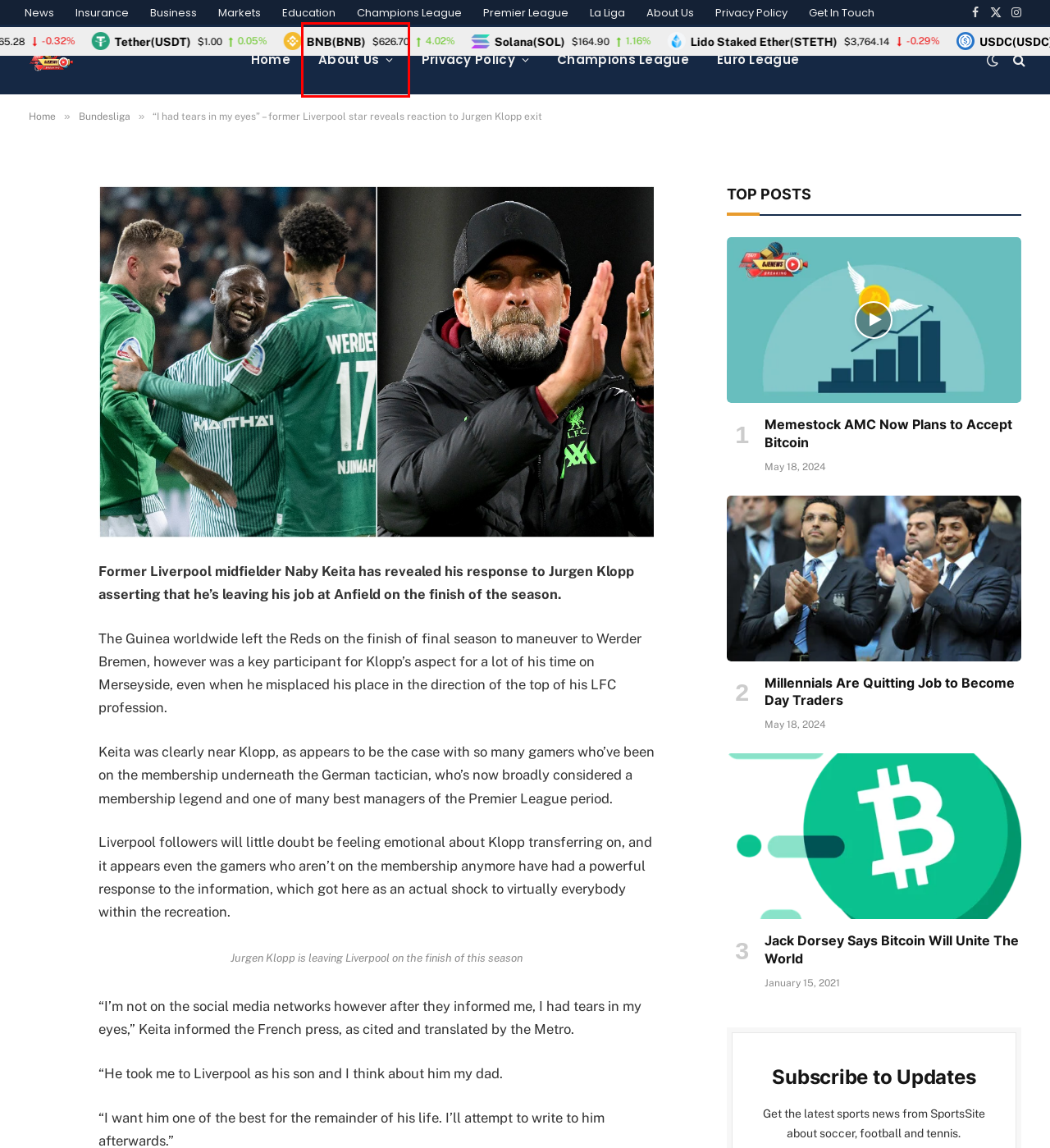Given a screenshot of a webpage with a red rectangle bounding box around a UI element, select the best matching webpage description for the new webpage that appears after clicking the highlighted element. The candidate descriptions are:
A. Get In Touch | ojenews top stories
B. News | ojenews top stories
C. OjeNews | ojenews top stories
D. Champions League | ojenews top stories
E. Markets | ojenews top stories
F. Privacy Policy | ojenews top stories
G. Memestock AMC Now Plans to Accept Bitcoin | ojenews top stories
H. About Us | ojenews top stories

H